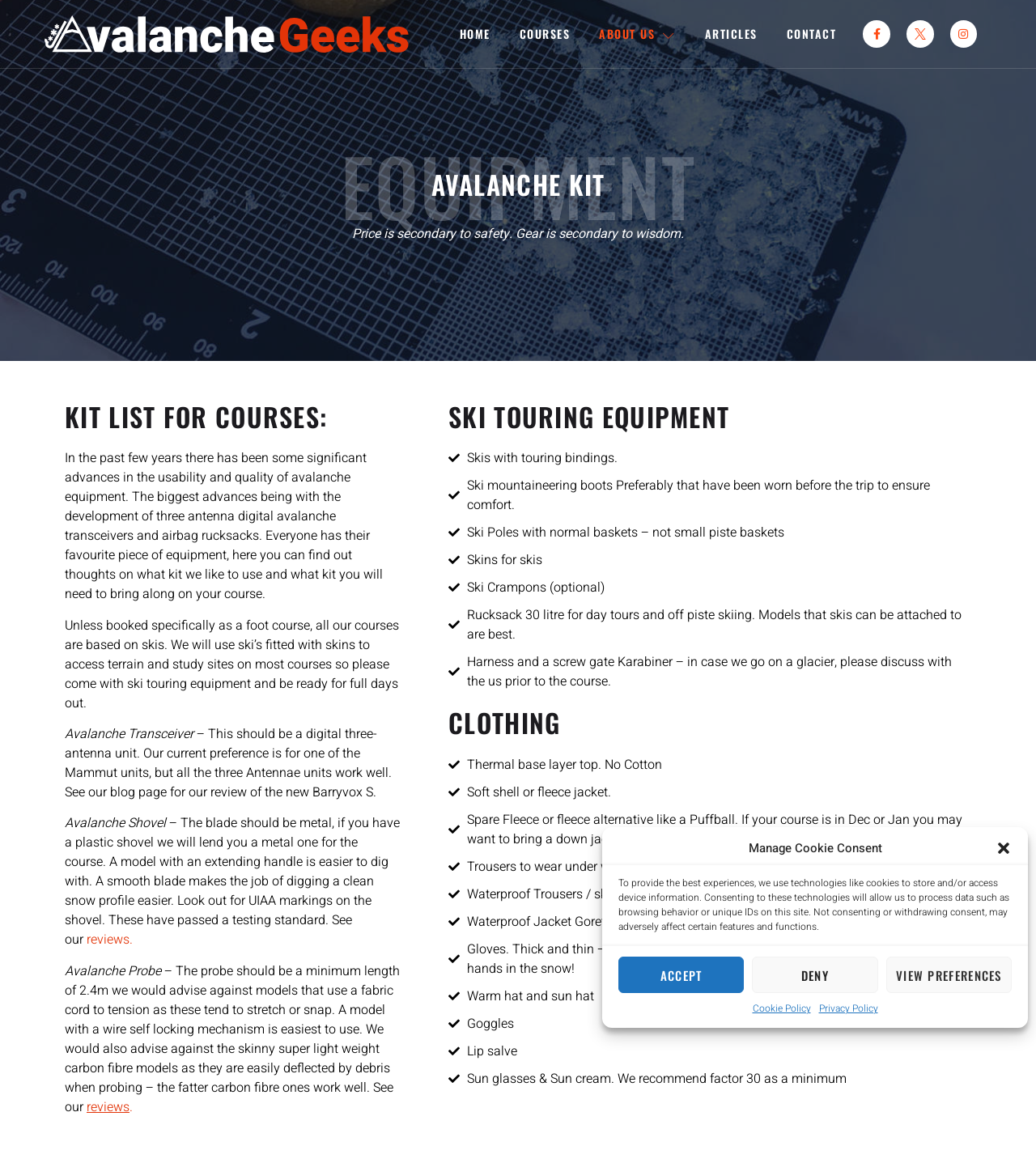Provide a single word or phrase to answer the given question: 
What is the text on the button to close the cookie consent dialog?

close-dialog